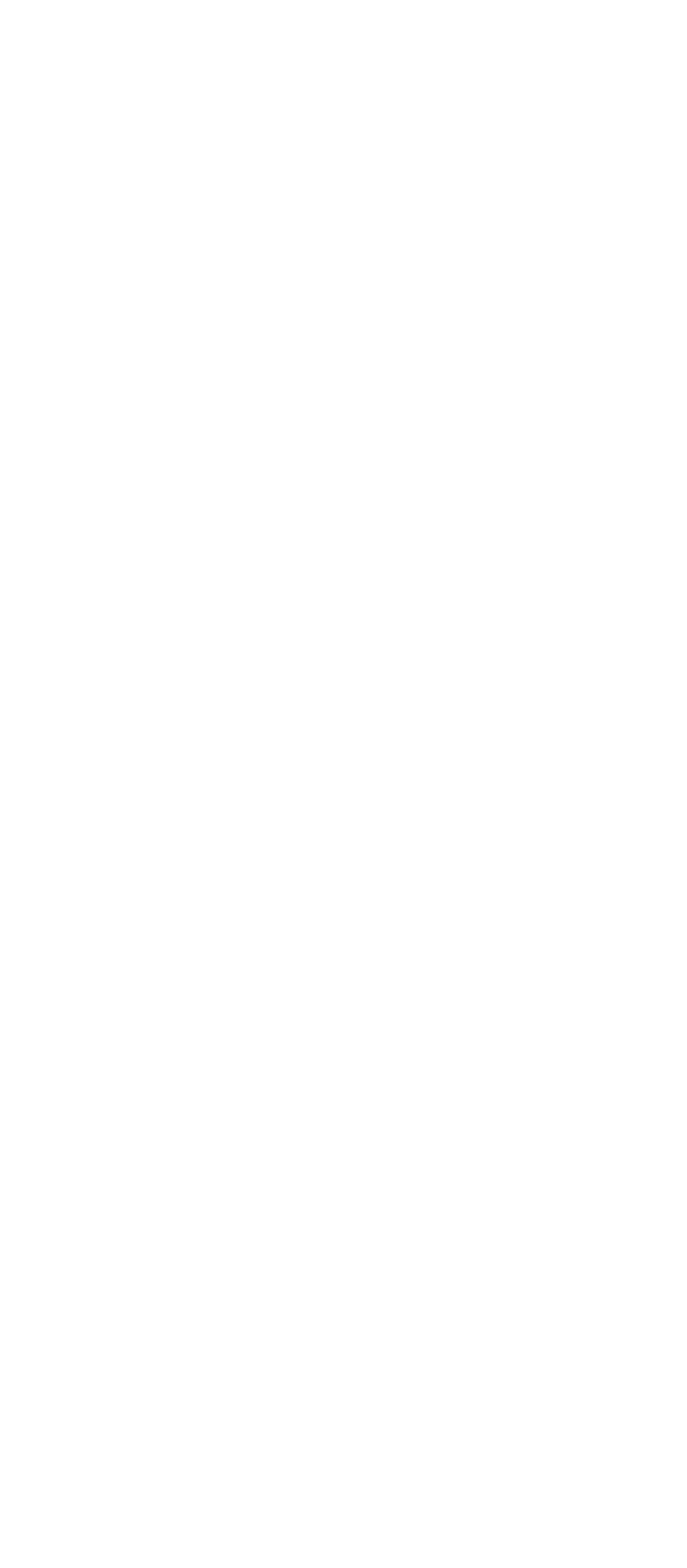Find the bounding box coordinates of the clickable area that will achieve the following instruction: "go to the fifth link".

None